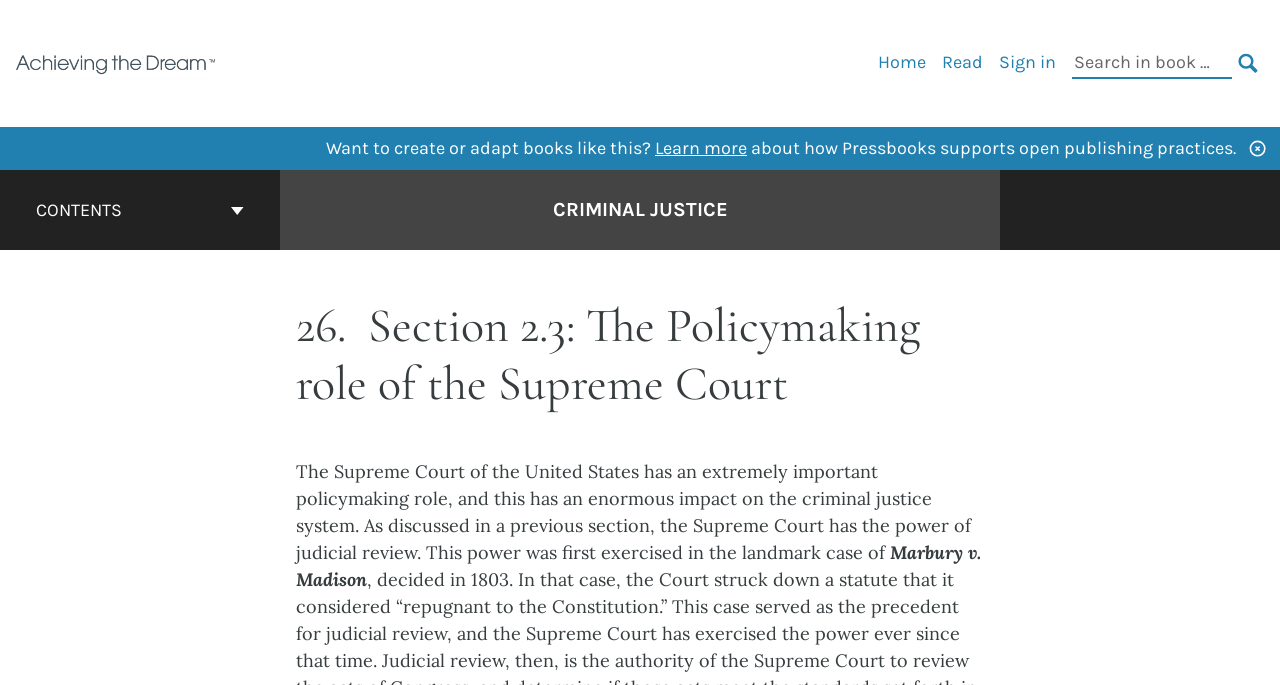Please identify the bounding box coordinates of the element that needs to be clicked to perform the following instruction: "Search in book".

[0.838, 0.07, 0.988, 0.115]